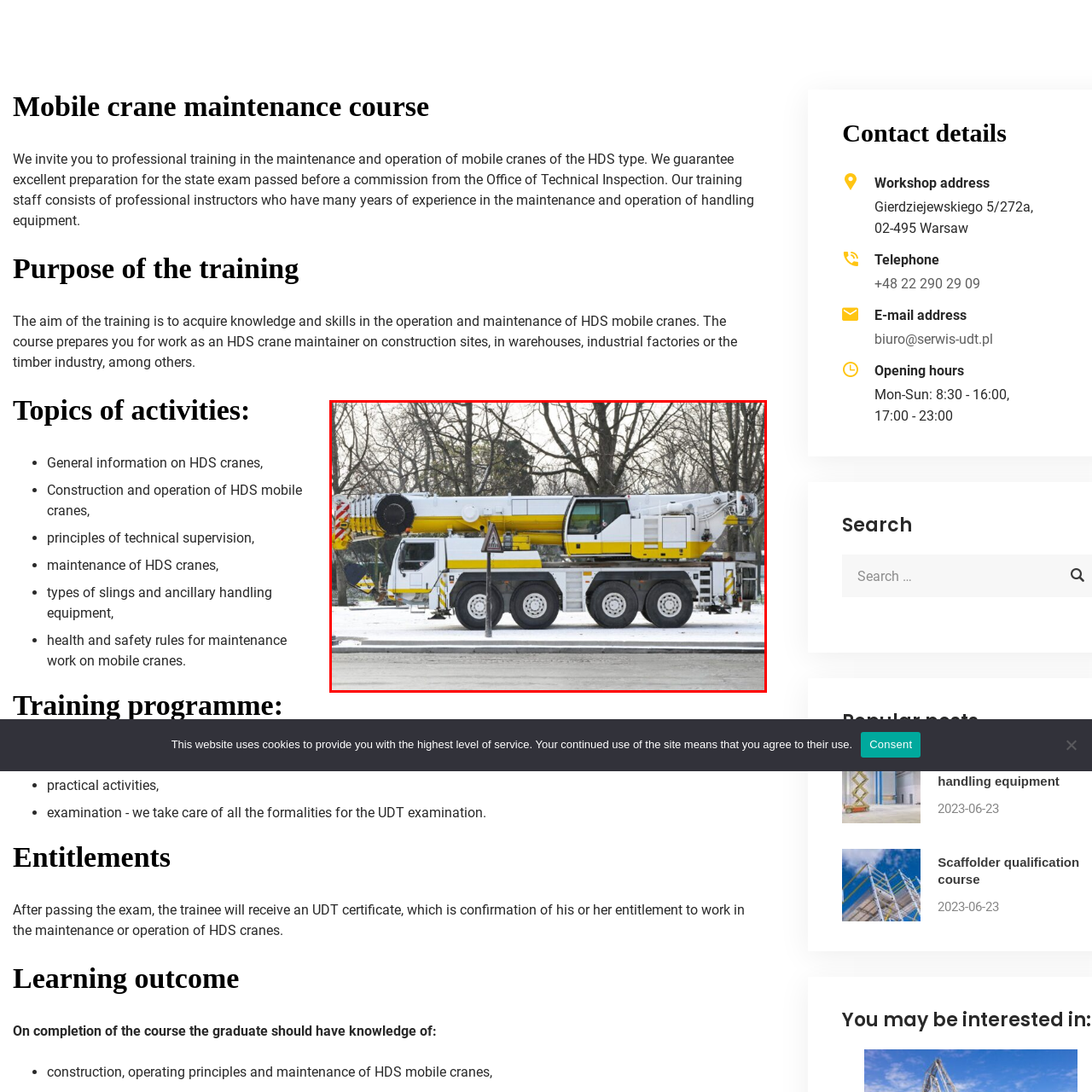Examine the segment of the image contained within the black box and respond comprehensively to the following question, based on the visual content: 
Is the boom in a lowered state?

According to the caption, the boom is positioned in a raised state, indicating that it is not in a lowered state. This suggests that the crane is not in a resting position, but rather in a state where it is ready to lift heavy loads.